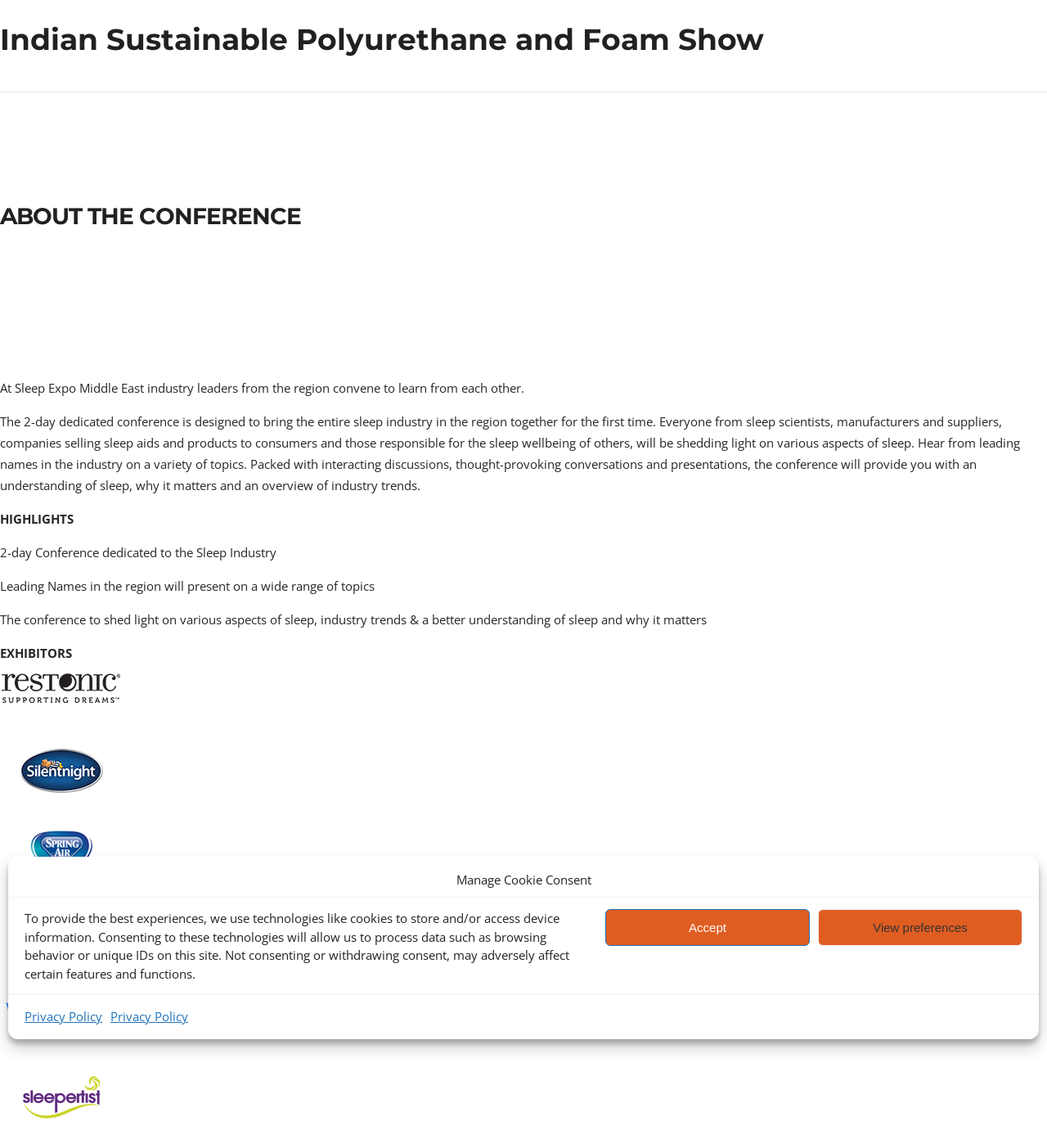Refer to the screenshot and answer the following question in detail:
How many days is the conference?

The webpage mentions 'The 2-day dedicated conference is designed to bring the entire sleep industry in the region together for the first time.' which indicates that the conference is a 2-day event.